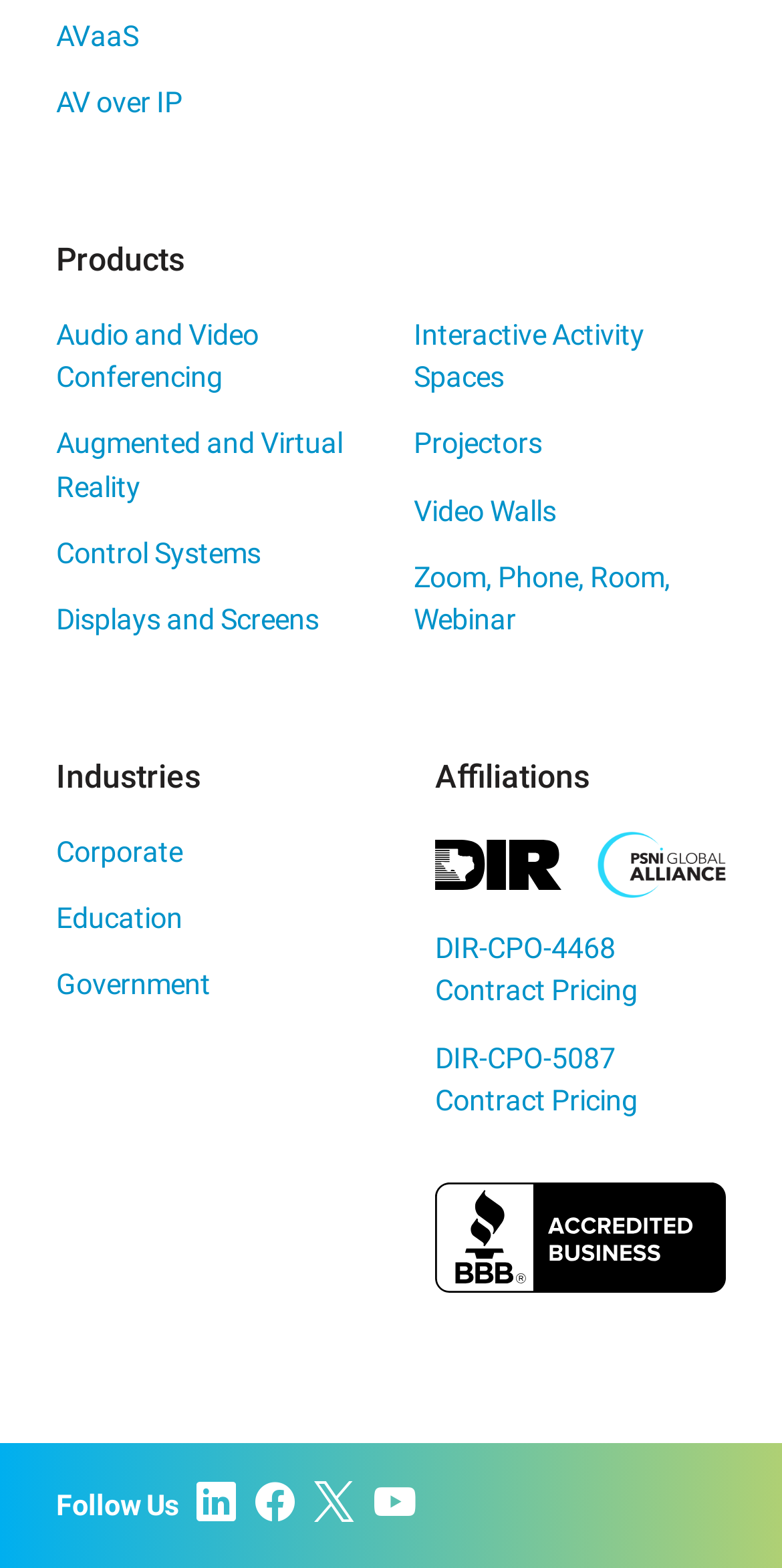Extract the bounding box coordinates for the UI element described by the text: "Zoom, Phone, Room, Webinar". The coordinates should be in the form of [left, top, right, bottom] with values between 0 and 1.

[0.529, 0.357, 0.857, 0.407]